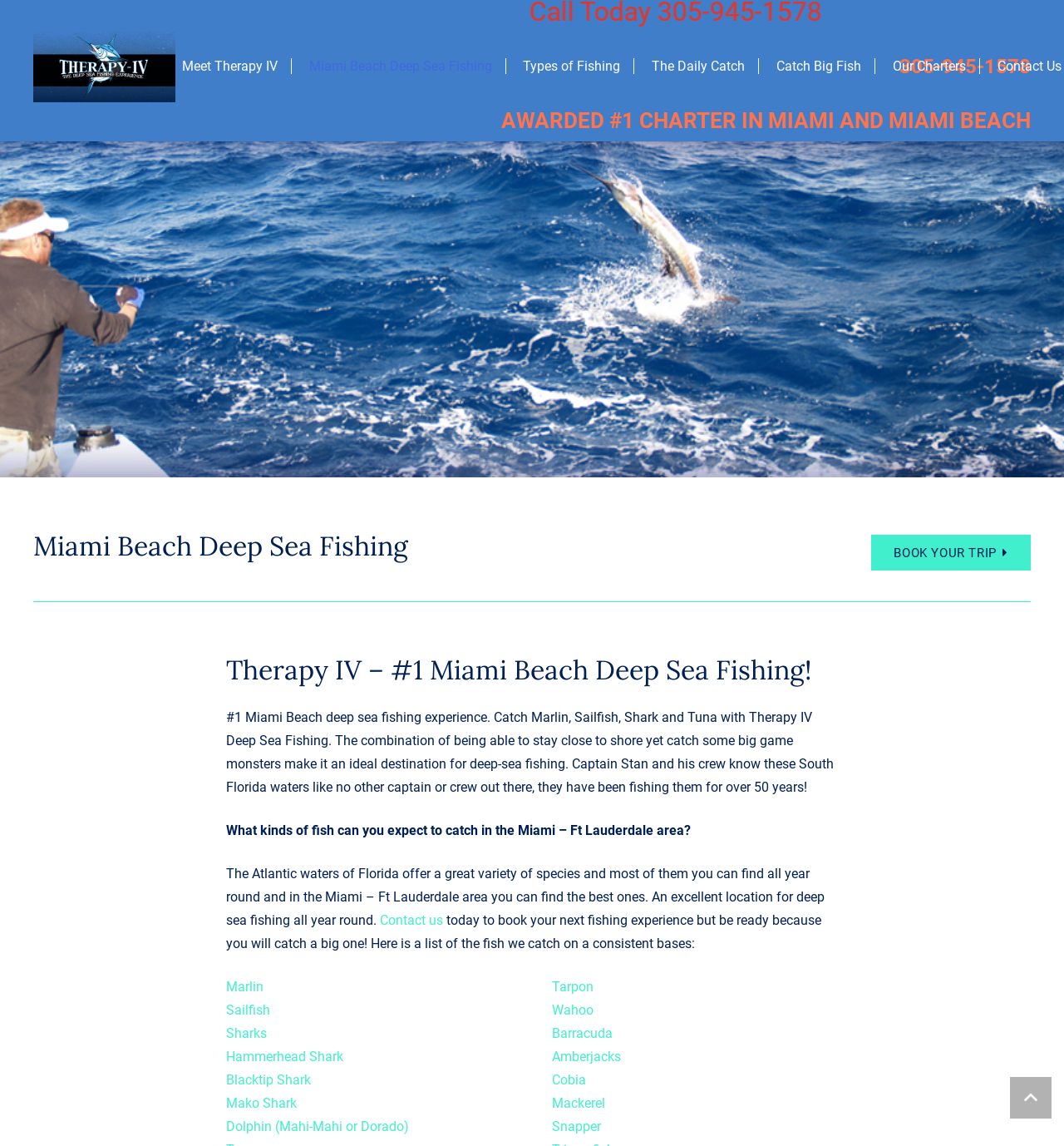Generate a comprehensive description of the webpage content.

This webpage is about Therapy IV, a deep sea fishing charter in Miami Beach. At the top left, there is a logo image with a link to the homepage. Below the logo, there are six links to different sections of the website, including "Meet Therapy IV", "Miami Beach Deep Sea Fishing", and "Types of Fishing". 

To the right of these links, there is a phone number "305-945-1578" and a highlighted text "AWARDED #1 CHARTER IN MIAMI AND MIAMI BEACH". 

Below these elements, there is a heading "Miami Beach Deep Sea Fishing" followed by a link to book a trip. Underneath, there is a brief introduction to Therapy IV, describing it as the #1 Miami Beach deep sea fishing experience, where you can catch various fish species such as Marlin, Sailfish, Shark, and Tuna. 

The webpage then explains the advantages of deep-sea fishing in the Miami-Ft Lauderdale area, highlighting the variety of fish species available throughout the year. There is a call-to-action to contact the charter to book a fishing experience. 

Below this section, there is a list of fish species that can be caught consistently in the area, including Marlin, Sailfish, Sharks, and others. Each species is a link, possibly leading to more information about the fish or fishing experiences related to it. 

At the bottom right of the page, there is a "Back to top" link.